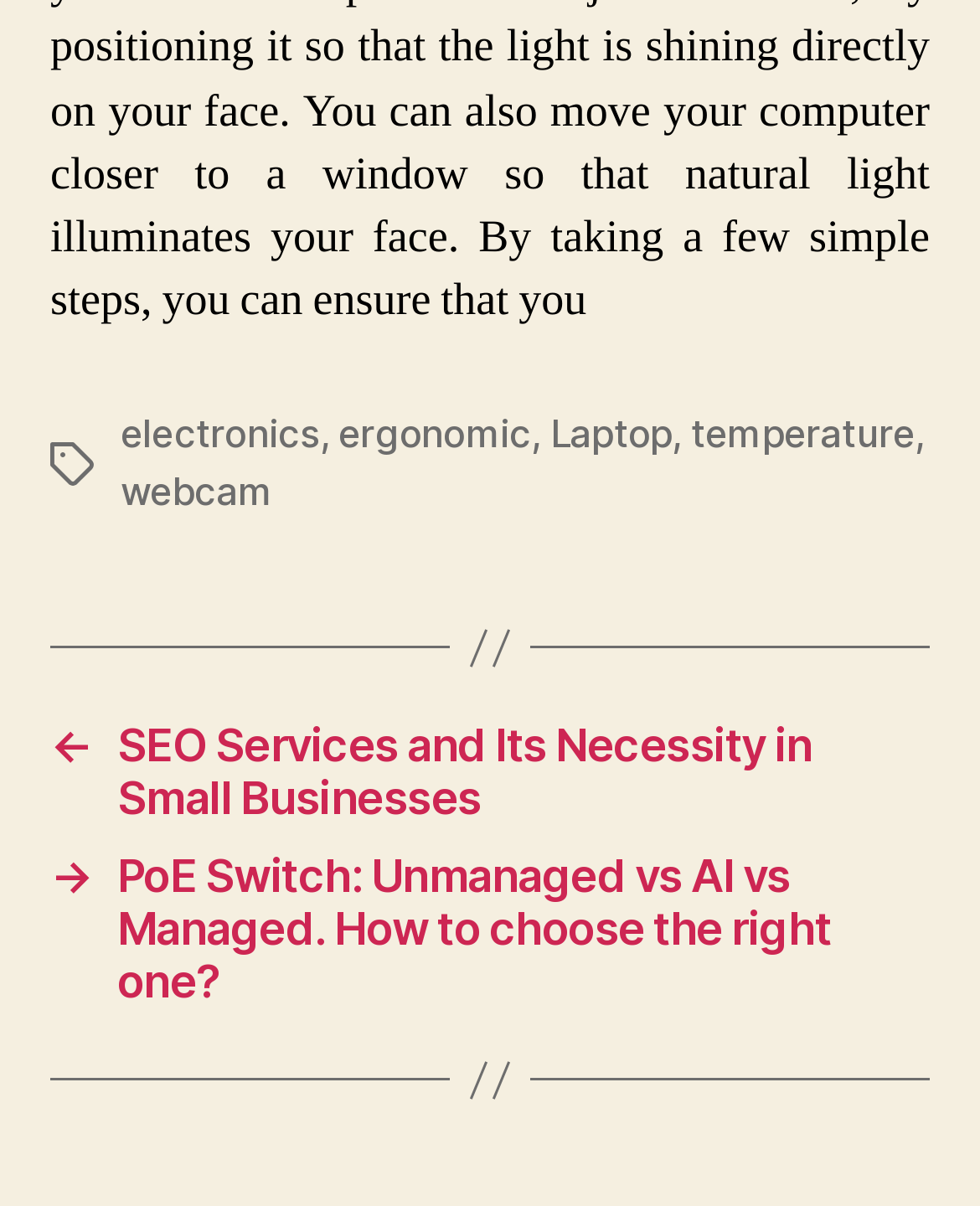Could you please study the image and provide a detailed answer to the question:
What is the text next to the 'Tags' label?

I looked at the text next to the 'Tags' label and found that it is a comma (,).